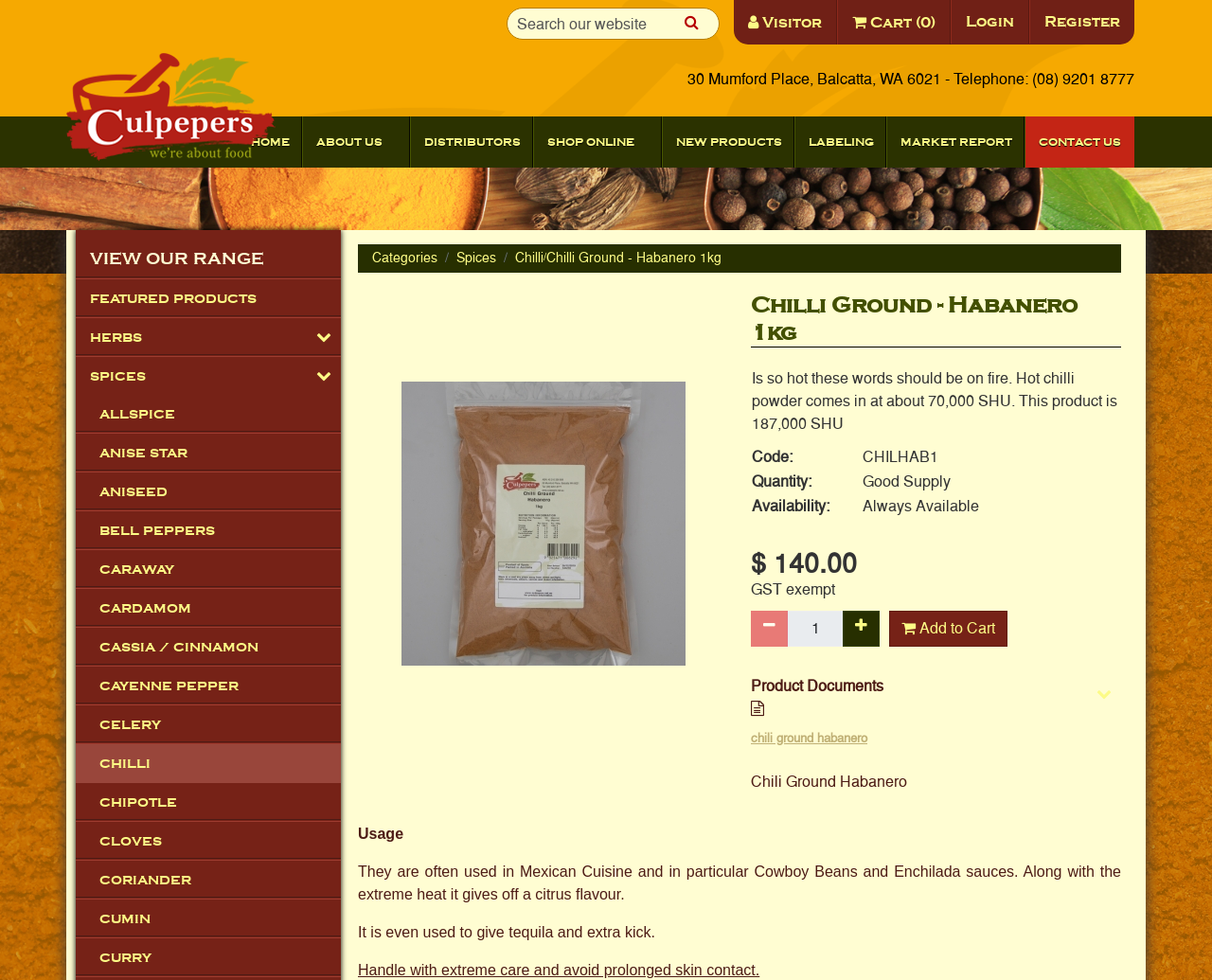Look at the image and give a detailed response to the following question: What is the Scoville heat unit of the product?

The Scoville heat unit of the product can be found in the text 'This product is 187,000 SHU', which is describing the heat level of the chilli powder.